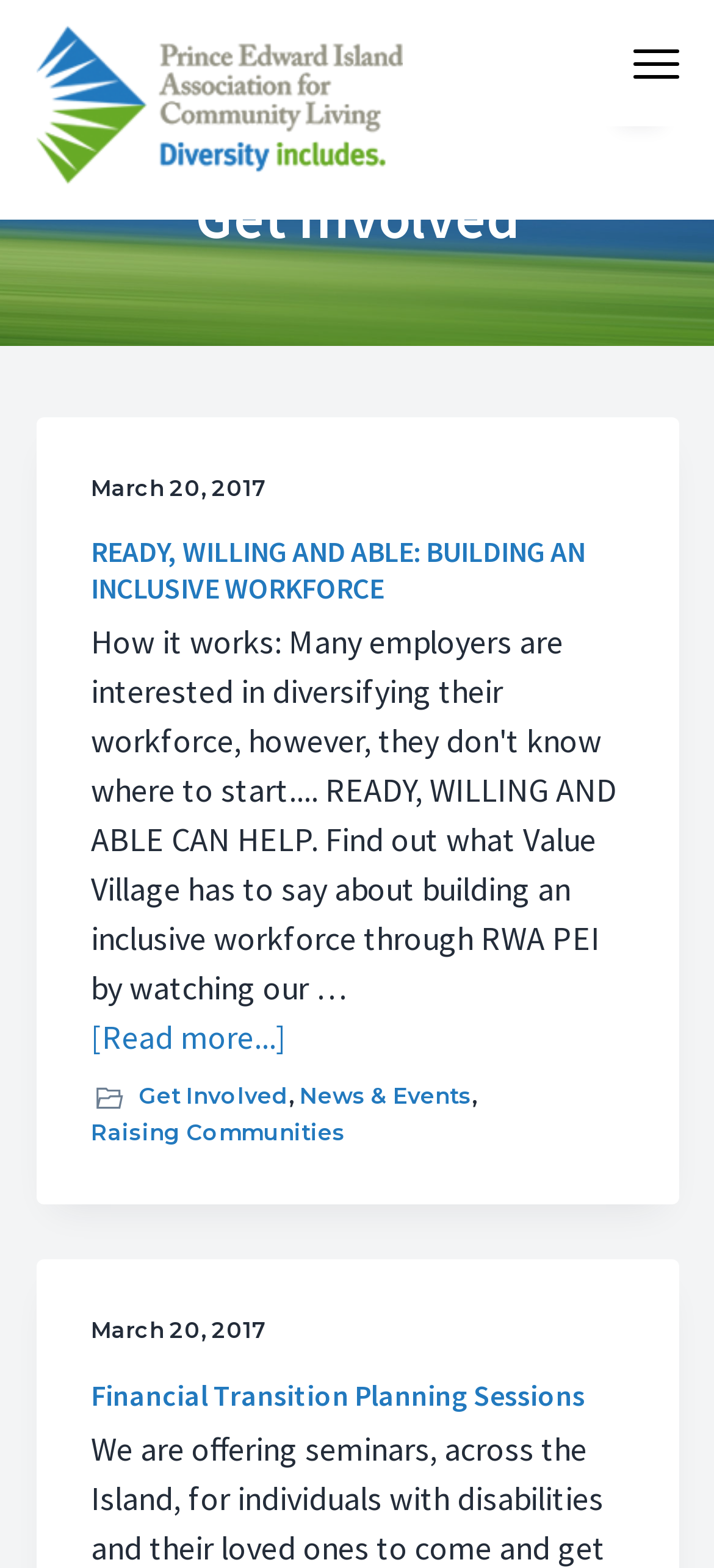Determine the bounding box coordinates for the clickable element to execute this instruction: "Read more about READY, WILLING AND ABLE: BUILDING AN INCLUSIVE WORKFORCE". Provide the coordinates as four float numbers between 0 and 1, i.e., [left, top, right, bottom].

[0.127, 0.645, 0.401, 0.677]